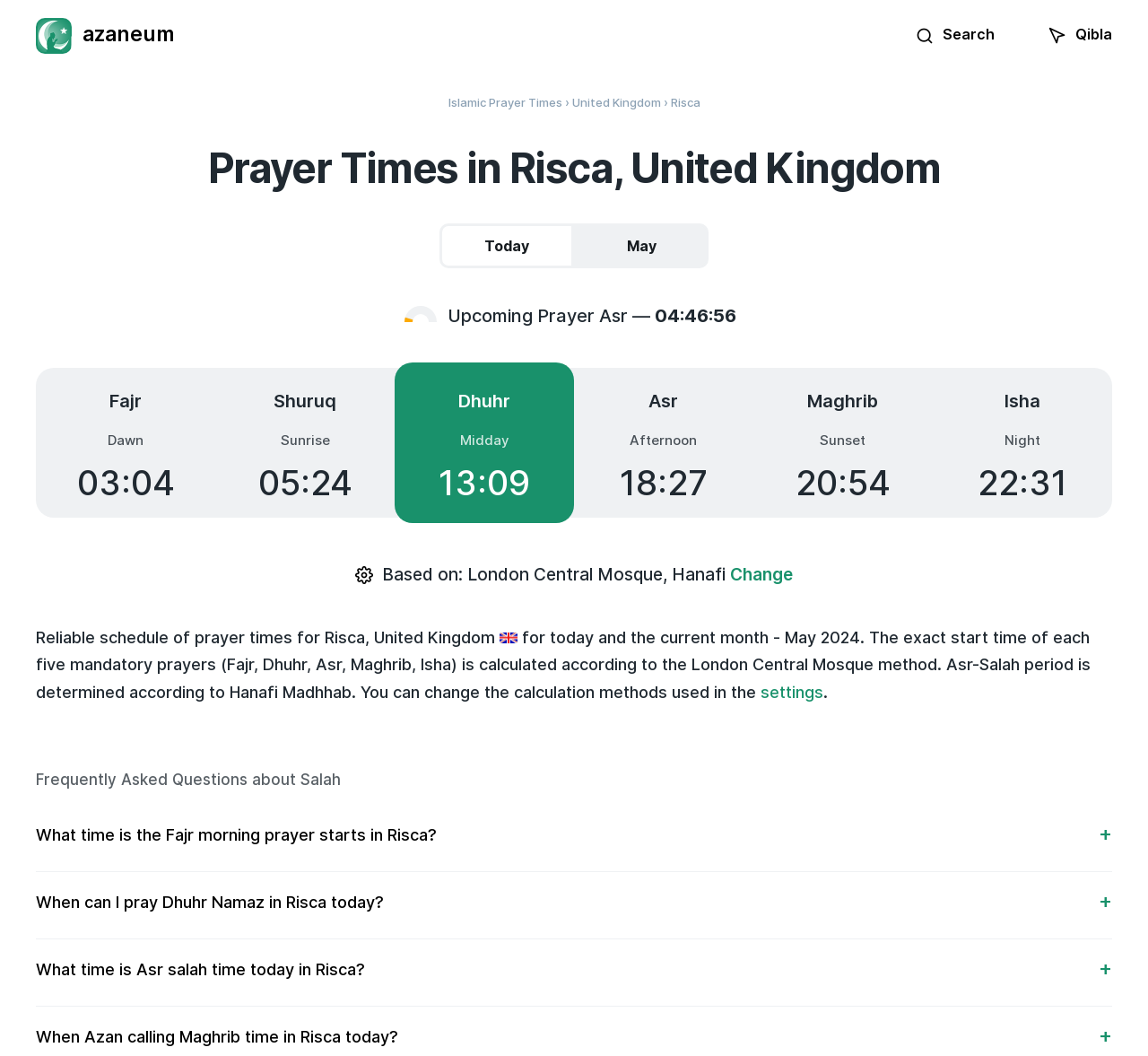Show the bounding box coordinates for the HTML element as described: "May".

[0.5, 0.211, 0.617, 0.254]